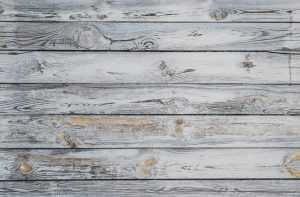Offer an in-depth description of the image.

This image showcases a close-up view of weathered wooden planks, characterized by a rustic aesthetic that embodies timeless charm. The textured surfaces and variations in color, including soft grays and hints of warm tones, contribute to a cozy atmosphere, making the material ideal for both interior and exterior designs. The overall look evokes a sense of comfort and warmth, aligning well with contemporary home renovation themes that prioritize natural textures alongside modern durability. This type of wood, reminiscent of traditional rustic styles, serves as a versatile backdrop to enhance any living space's inviting ambiance.